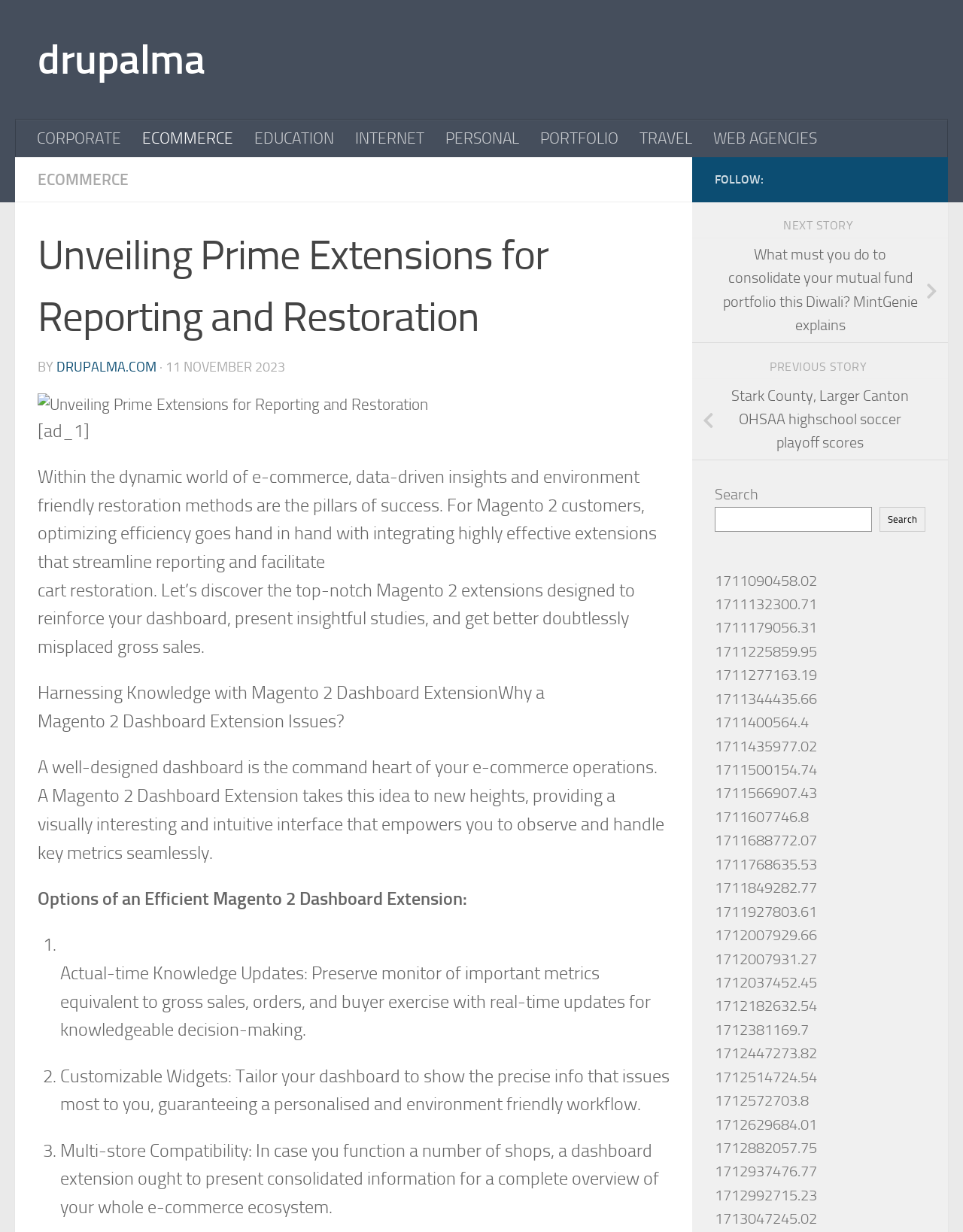Determine the bounding box coordinates for the area that needs to be clicked to fulfill this task: "Click on the 'Home' link". The coordinates must be given as four float numbers between 0 and 1, i.e., [left, top, right, bottom].

None